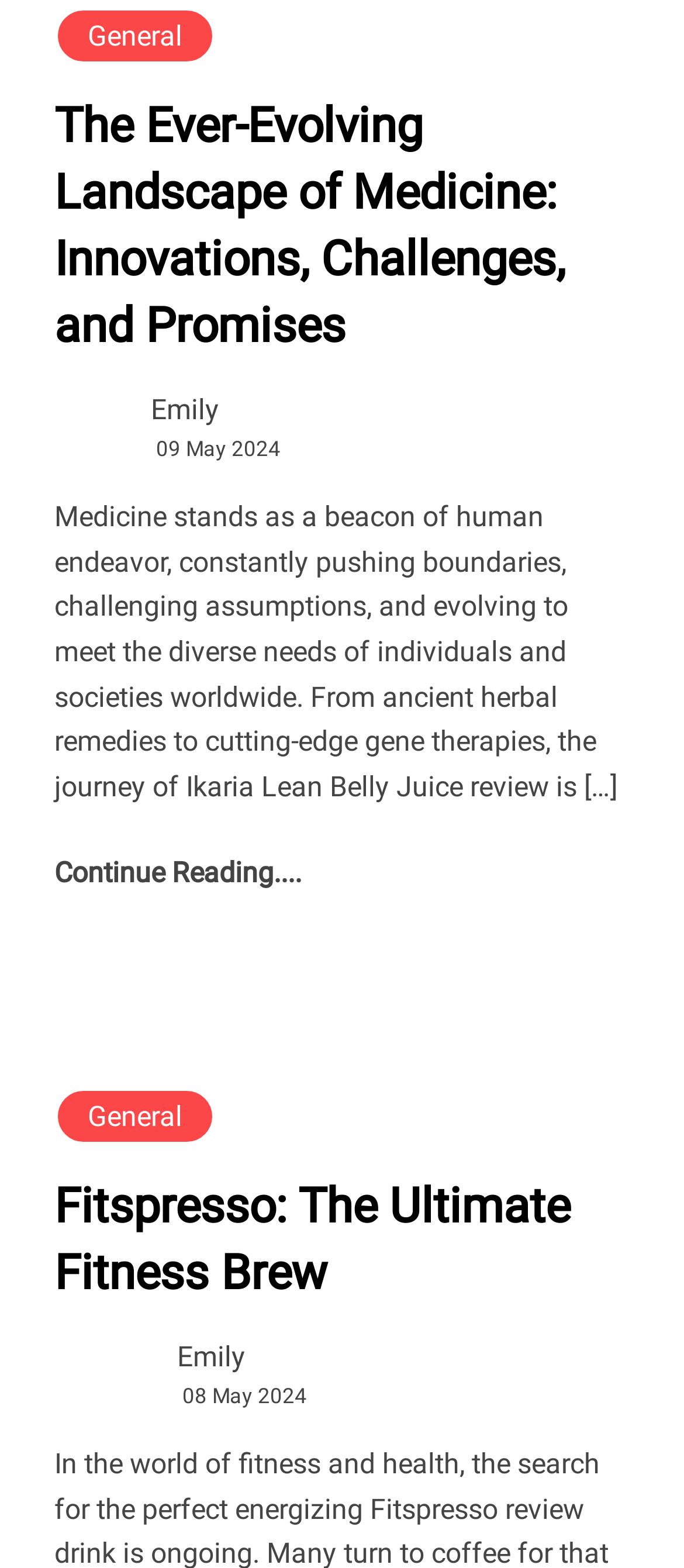What is the date of the second article?
Answer the question based on the image using a single word or a brief phrase.

08 May 2024